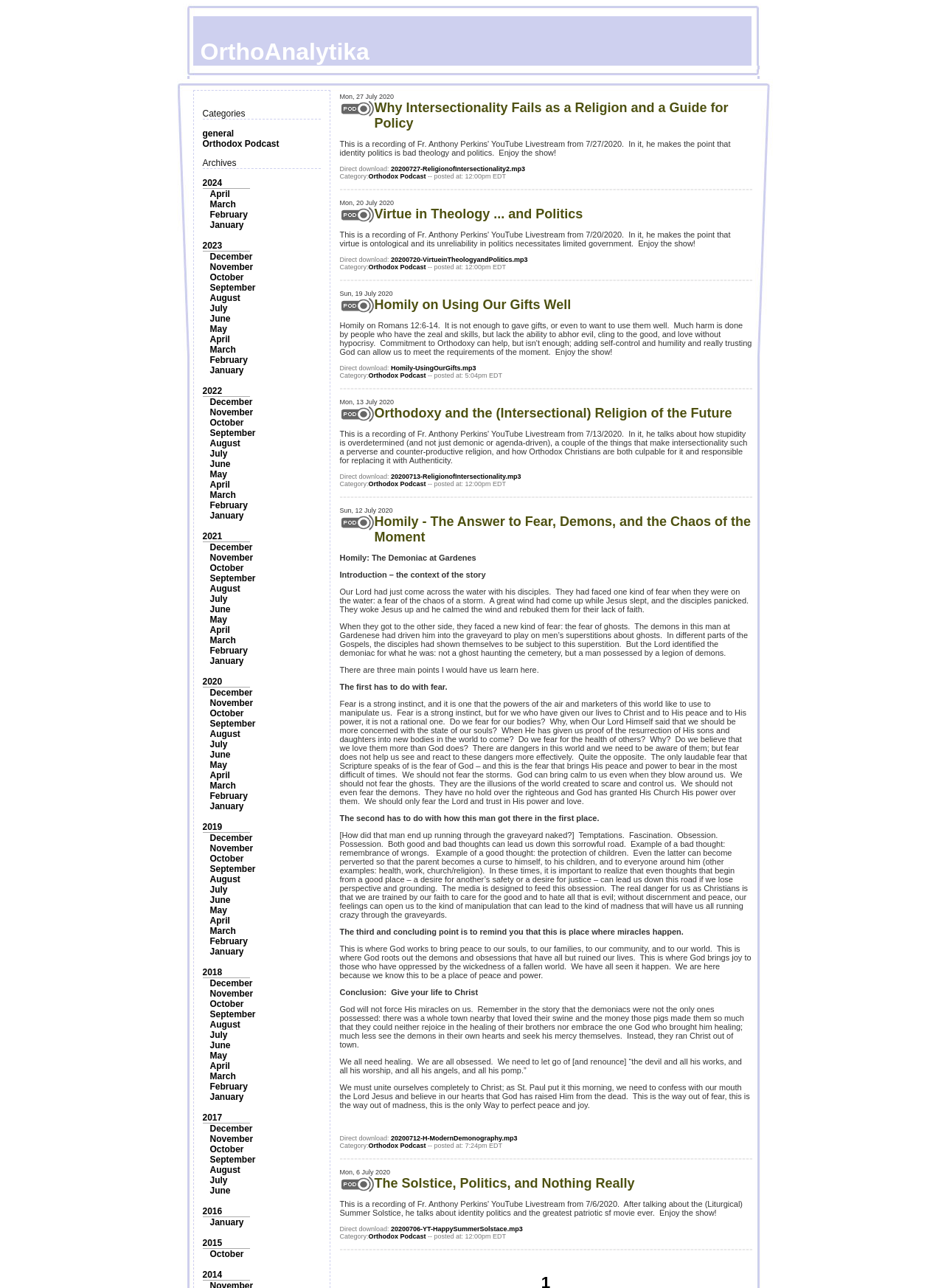Provide the bounding box coordinates for the UI element that is described as: "Orthodox Podcast".

[0.39, 0.134, 0.451, 0.14]